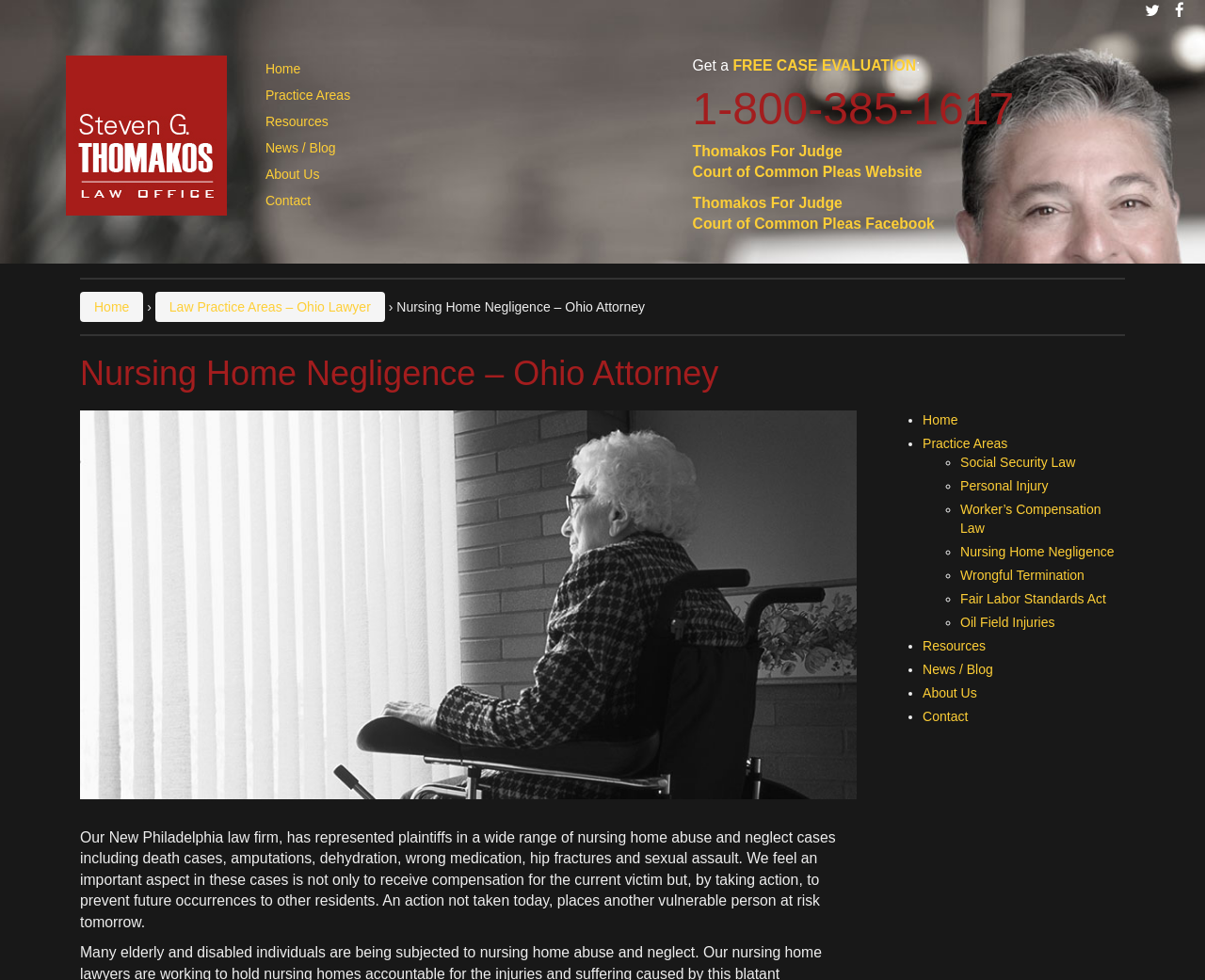Please indicate the bounding box coordinates for the clickable area to complete the following task: "Read more about 'Nursing Home Negligence'". The coordinates should be specified as four float numbers between 0 and 1, i.e., [left, top, right, bottom].

[0.797, 0.555, 0.925, 0.571]